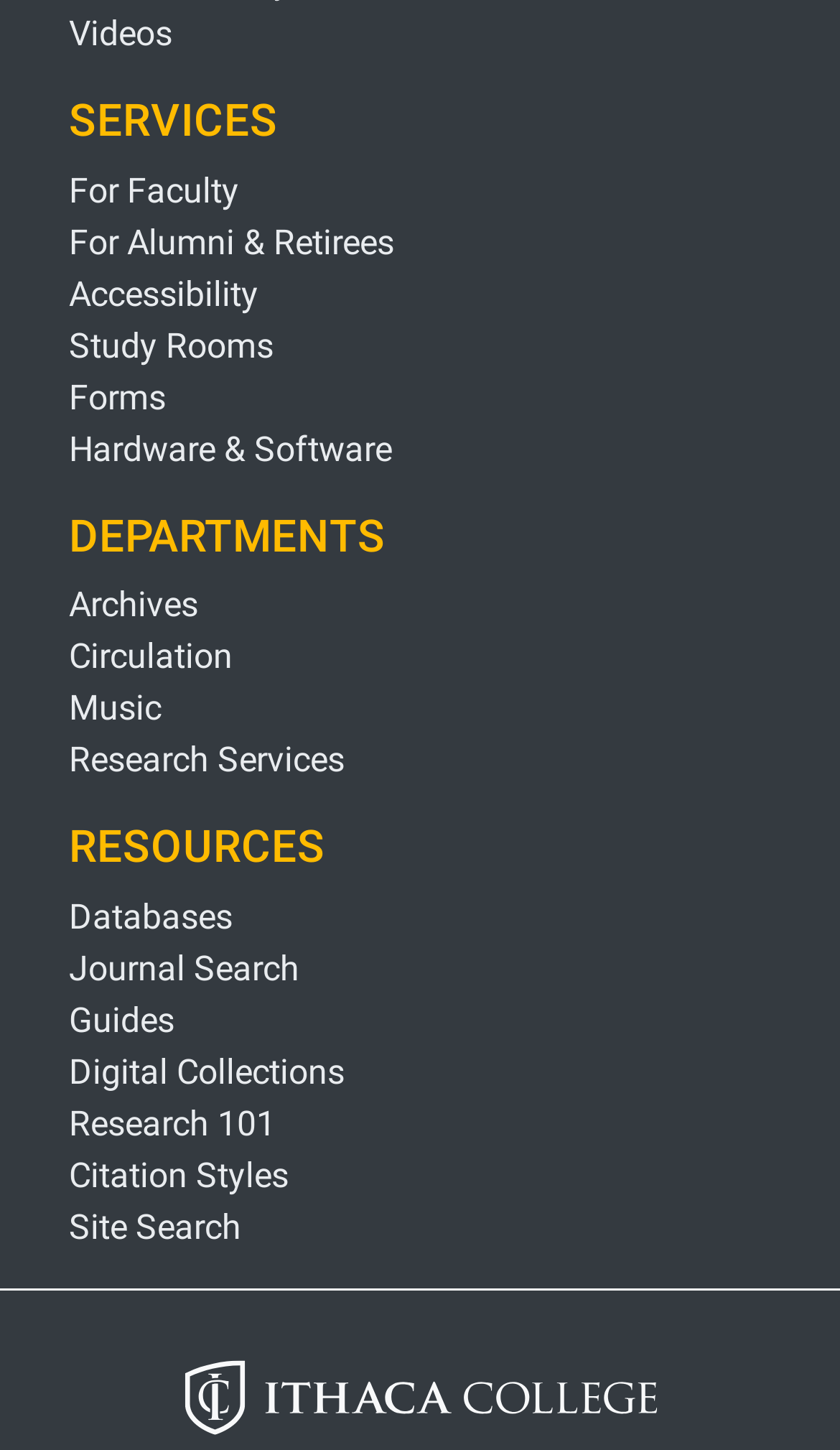What is the last link under the 'RESOURCES' heading?
Refer to the screenshot and respond with a concise word or phrase.

Site Search